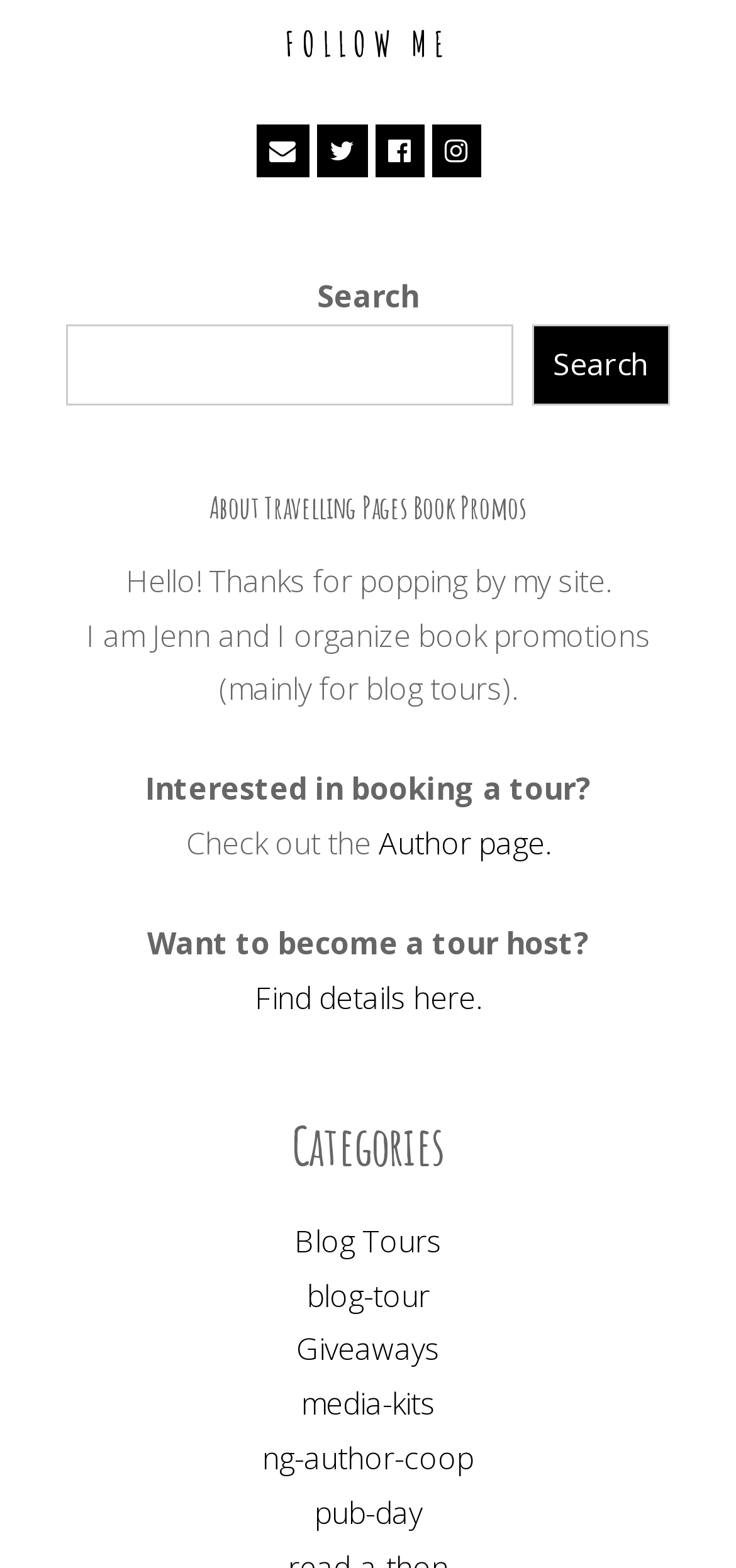Identify the bounding box for the UI element described as: "parent_node: Search name="s"". Ensure the coordinates are four float numbers between 0 and 1, formatted as [left, top, right, bottom].

[0.09, 0.207, 0.697, 0.259]